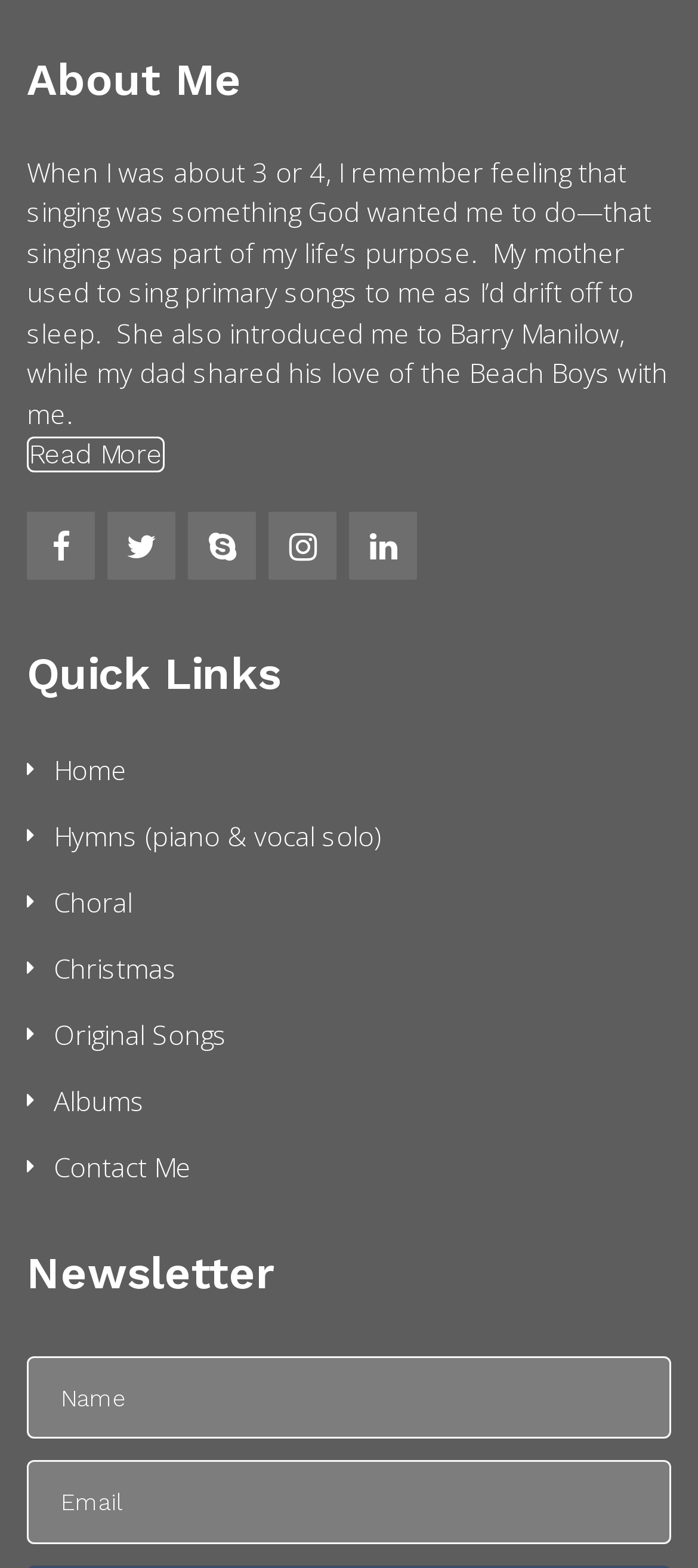Find the bounding box coordinates of the area that needs to be clicked in order to achieve the following instruction: "Read about the author's life". The coordinates should be specified as four float numbers between 0 and 1, i.e., [left, top, right, bottom].

[0.038, 0.098, 0.956, 0.275]